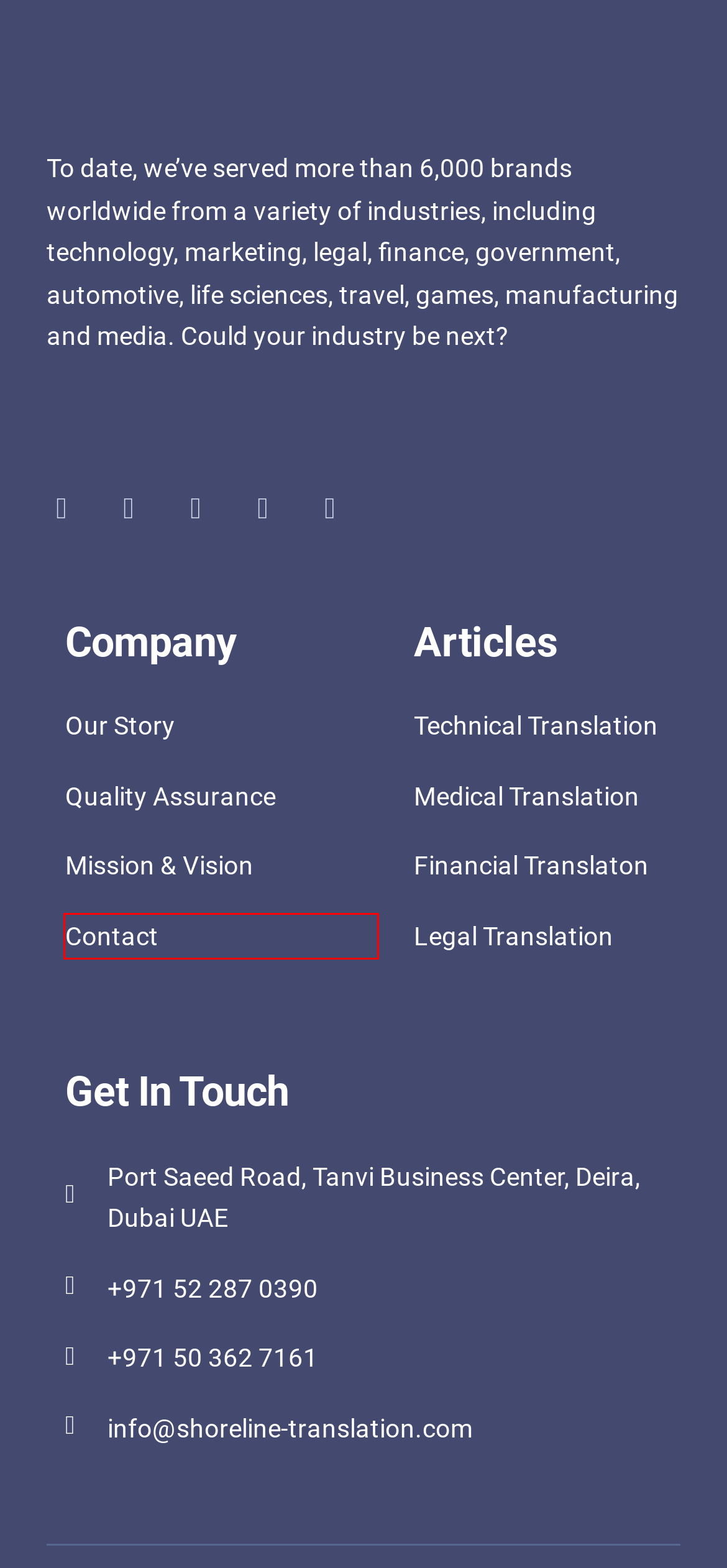You have a screenshot of a webpage with a red rectangle bounding box around an element. Identify the best matching webpage description for the new page that appears after clicking the element in the bounding box. The descriptions are:
A. Translation Office Dubai - Website Translation Services
B. Document Translation Services - Language Translation Services
C. Contact Us for Legal Translation Services - Shoreline Translation
D. English to Arabic Interpretation and Translation Services Dubai
E. Financial Translation Services Dubai | Shoreline Translation
F. Technical Translation Services Dubai | Shoreline Translation
G. Best Medical Translation Services - Medical Translation Services Dubai
H. Legal Translation Services in Sharjah and Dubai - Legal Translation Services Near Me

C